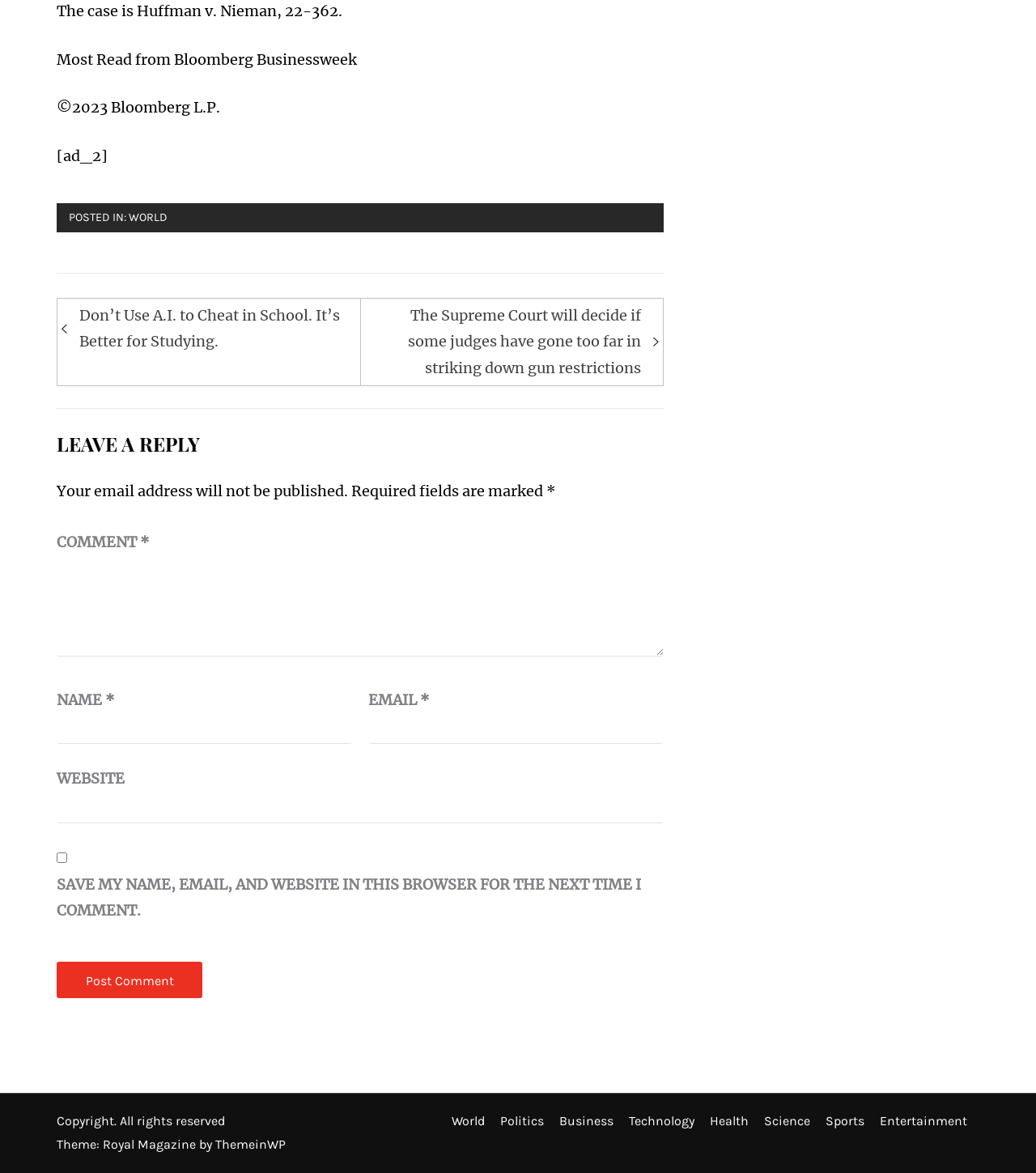Point out the bounding box coordinates of the section to click in order to follow this instruction: "Type your comment in the 'COMMENT' field".

[0.055, 0.477, 0.641, 0.56]